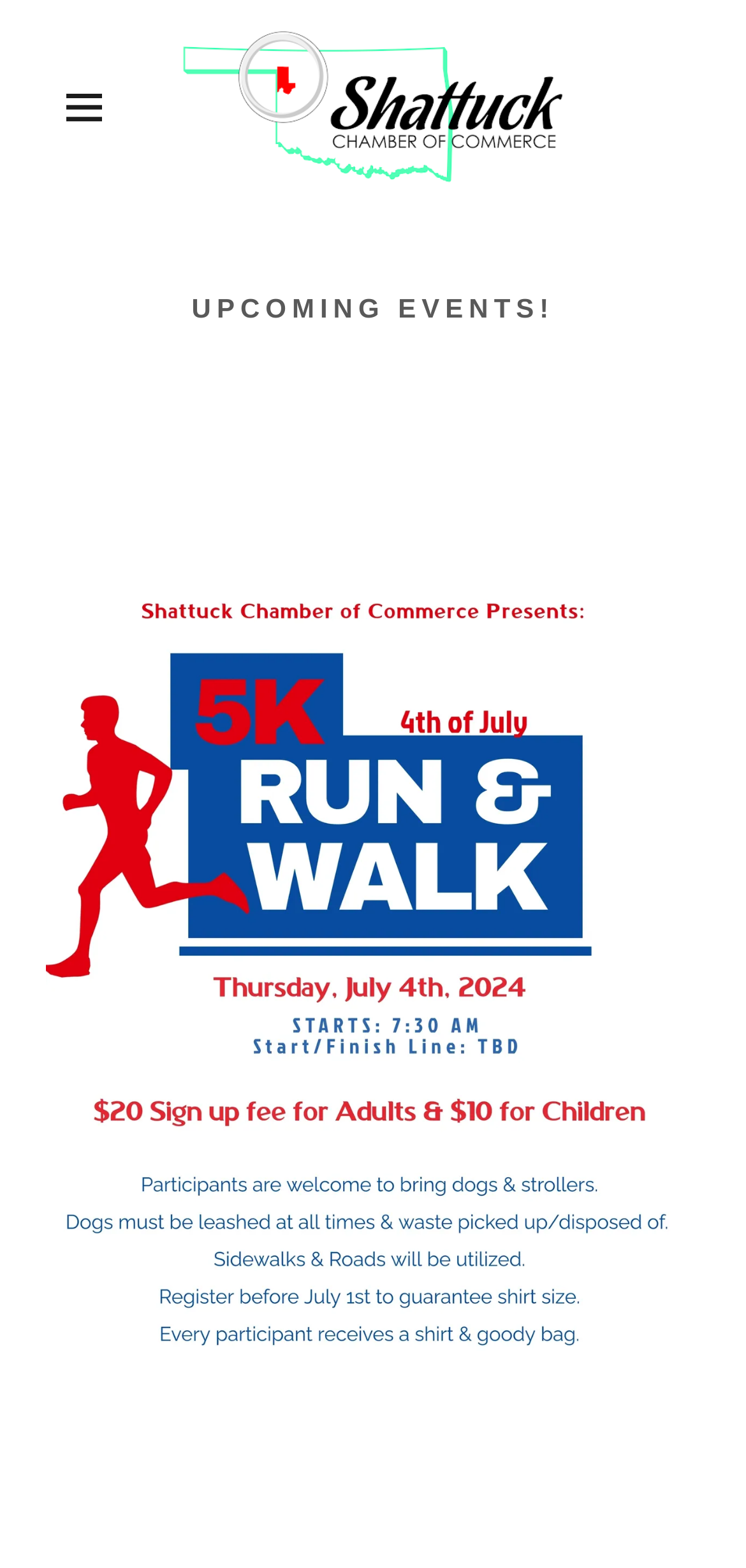What is the purpose of the image below the heading?
Refer to the image and offer an in-depth and detailed answer to the question.

The image is located below the heading 'UPCOMING EVENTS!', and its bounding box coordinates suggest that it is a prominent element on the webpage. It is likely that the image provides more information about the upcoming events, such as a poster or a flyer.